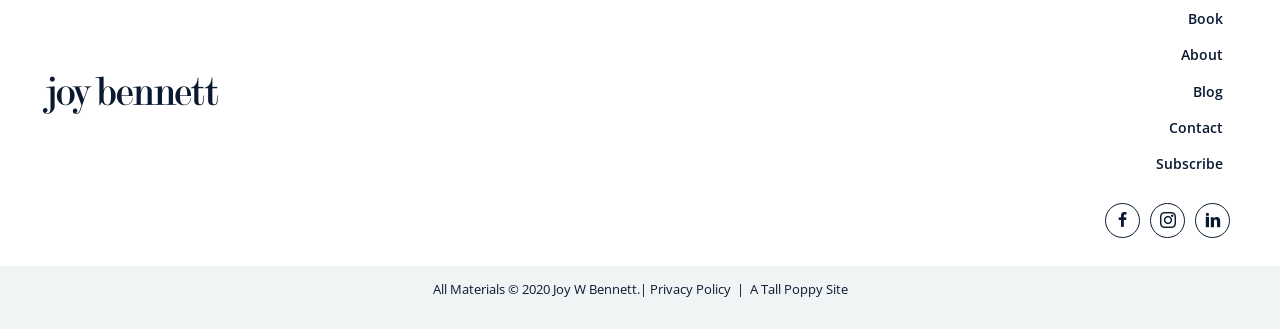How many navigation links are at the top of the webpage?
Kindly offer a comprehensive and detailed response to the question.

There are five links at the top of the webpage, which are 'Book', 'About', 'Blog', 'Contact', and 'Subscribe'. These links are located horizontally next to each other, and their bounding box coordinates indicate that they are at the top of the webpage.